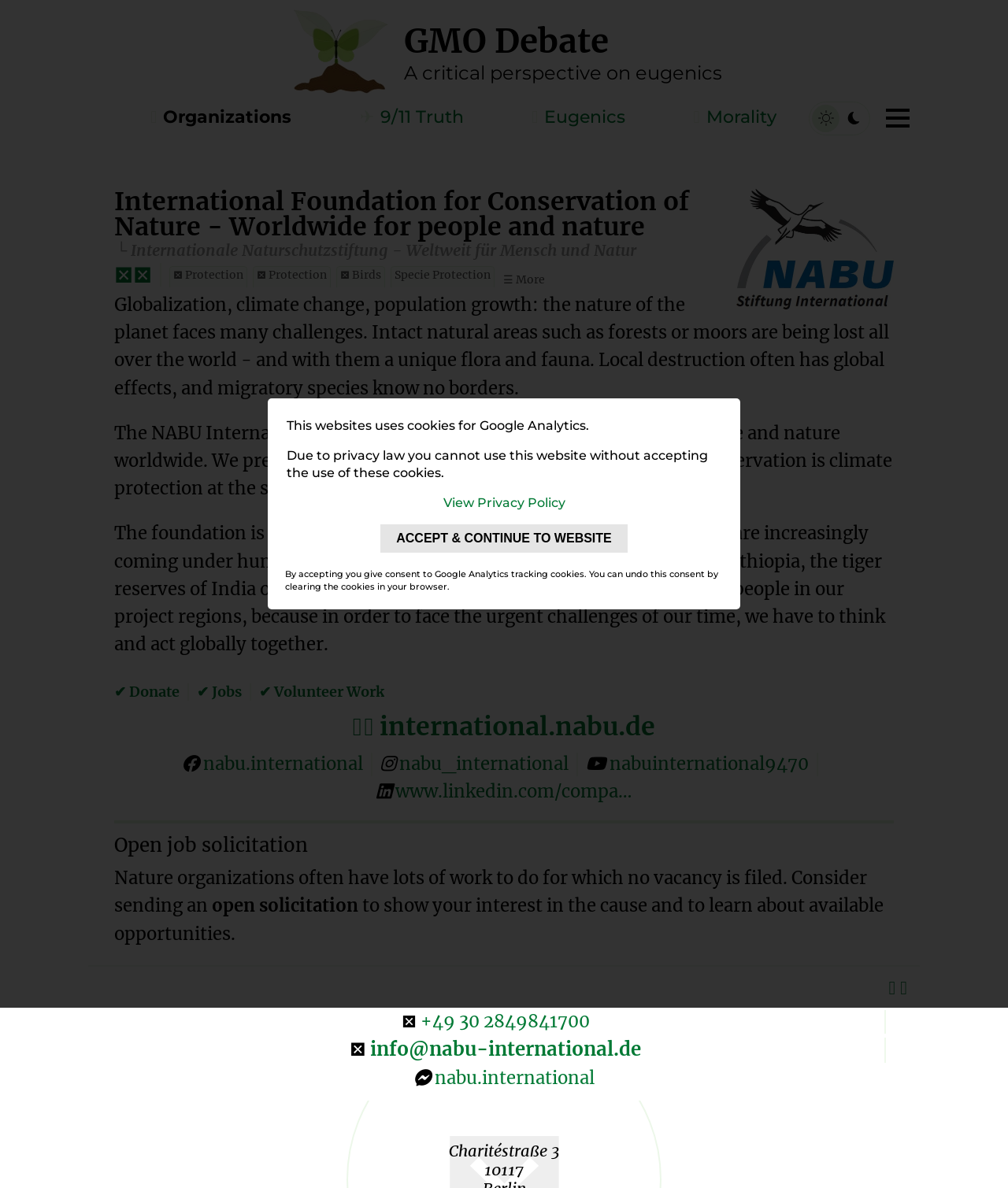Answer the question briefly using a single word or phrase: 
What is the name of the foundation?

International Foundation for Conservation of Nature